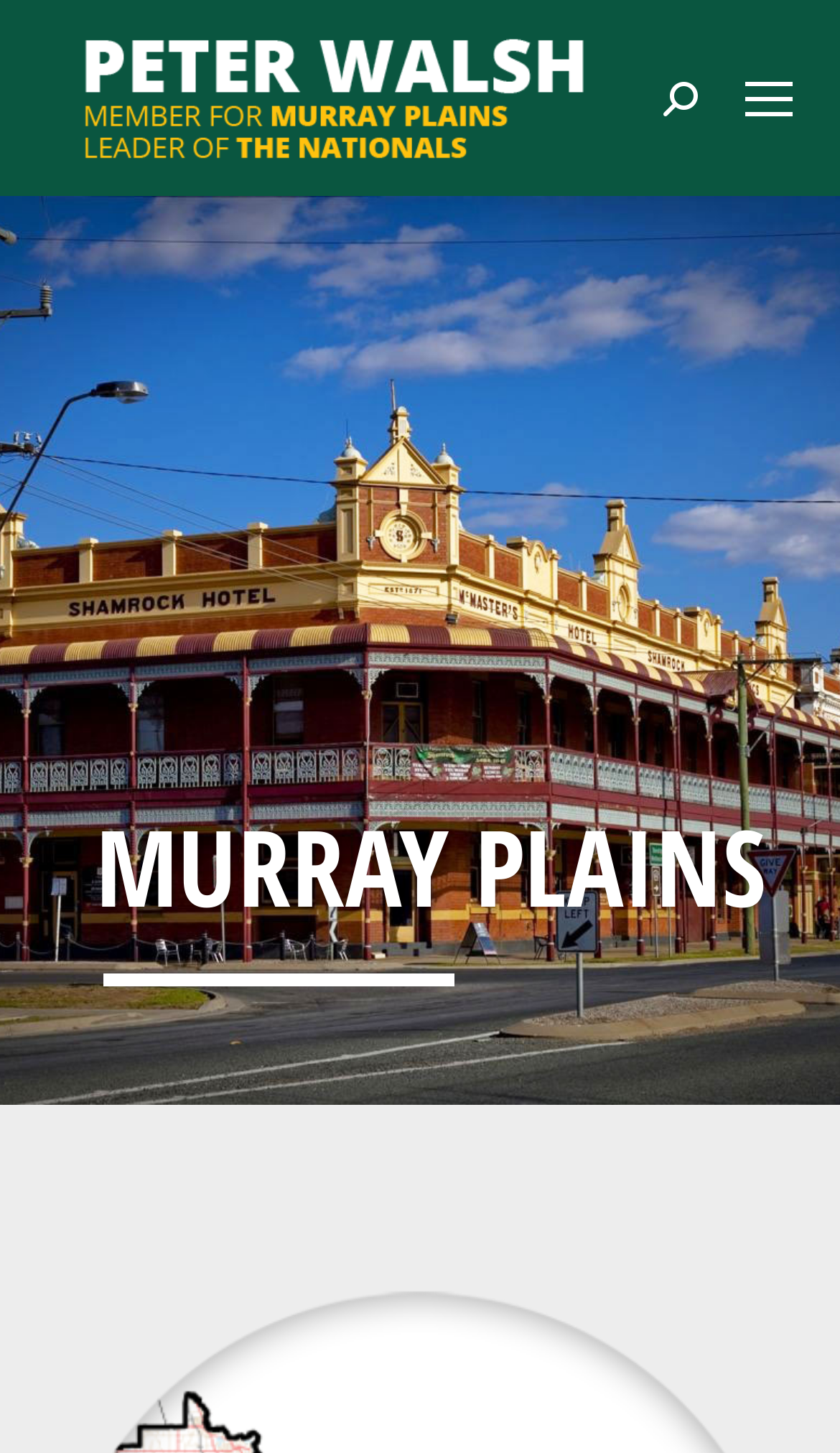Is there a search function on the webpage?
Utilize the information in the image to give a detailed answer to the question.

I can see a search element on the webpage with a static text 'Search:' and a link with a magnifying glass icon, indicating that there is a search function available.